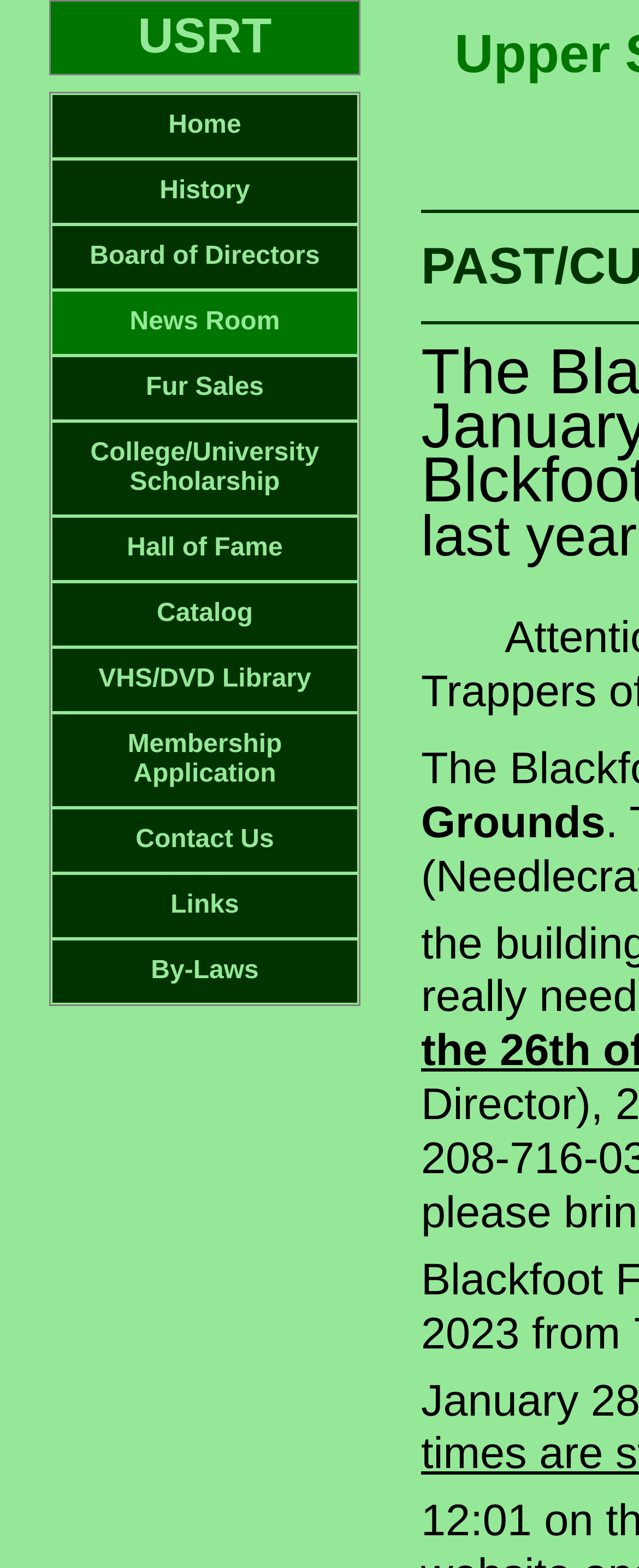Give a one-word or one-phrase response to the question: 
Is there a link to apply for membership?

Yes